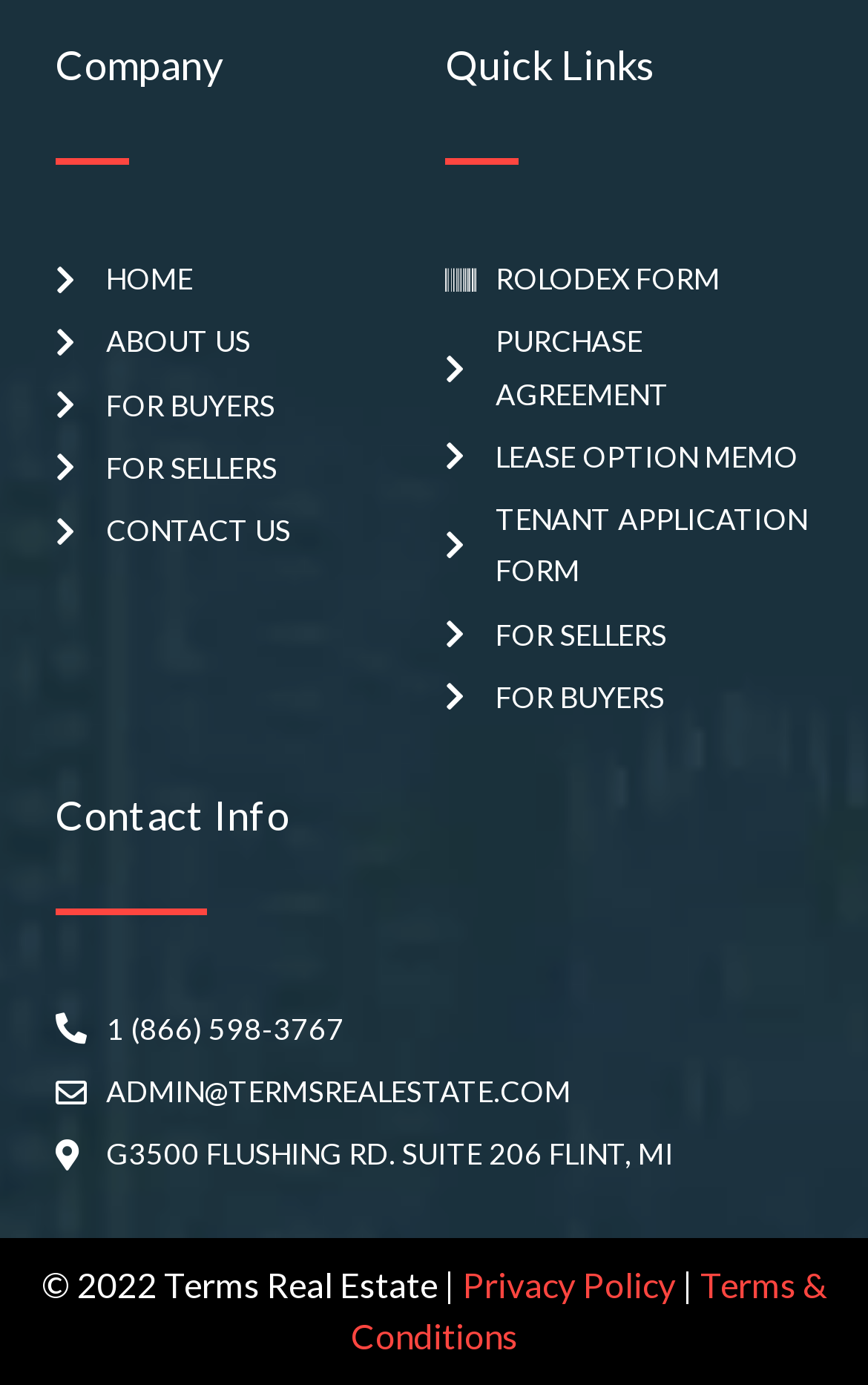Kindly determine the bounding box coordinates for the clickable area to achieve the given instruction: "view purchase agreement".

[0.513, 0.229, 0.936, 0.304]